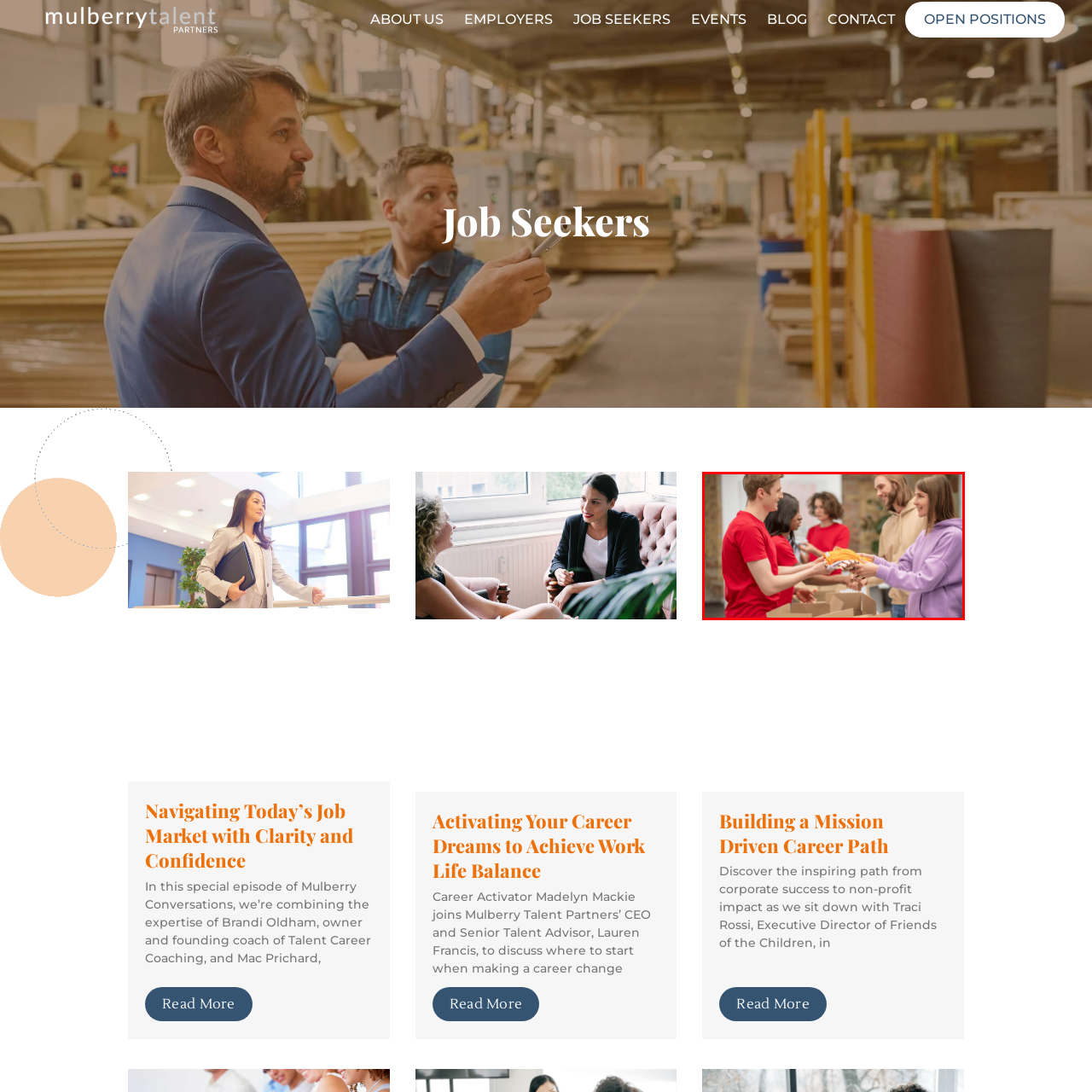Detail the visual elements present in the red-framed section of the image.

In this vibrant and engaging image, a group of four individuals is actively involved in a community service project. They are in a casual, well-lit indoor setting, indicative of a volunteer activity, perhaps at a nonprofit organization or during a charity event. 

Two of the participants, wearing matching red shirts, are in the foreground exchanging items. One individual is handing over an orange article, likely clothing, to another person who is dressed in a cozy lavender hoodie. This dynamic interaction suggests teamwork and the spirit of giving. 

In the background, two more participants are engaged in the process, indicating a collaborative effort to support a cause. Their expressions are friendly and focused, highlighting the positive environment of camaraderie and purpose as they contribute to a meaningful mission. 

This image beautifully captures the essence of building a mission-driven career path, illustrating the importance of community engagement and the impact of helping others, which is central to the theme of "Building a Mission-Driven Career Path," as discussed in the accompanying article.